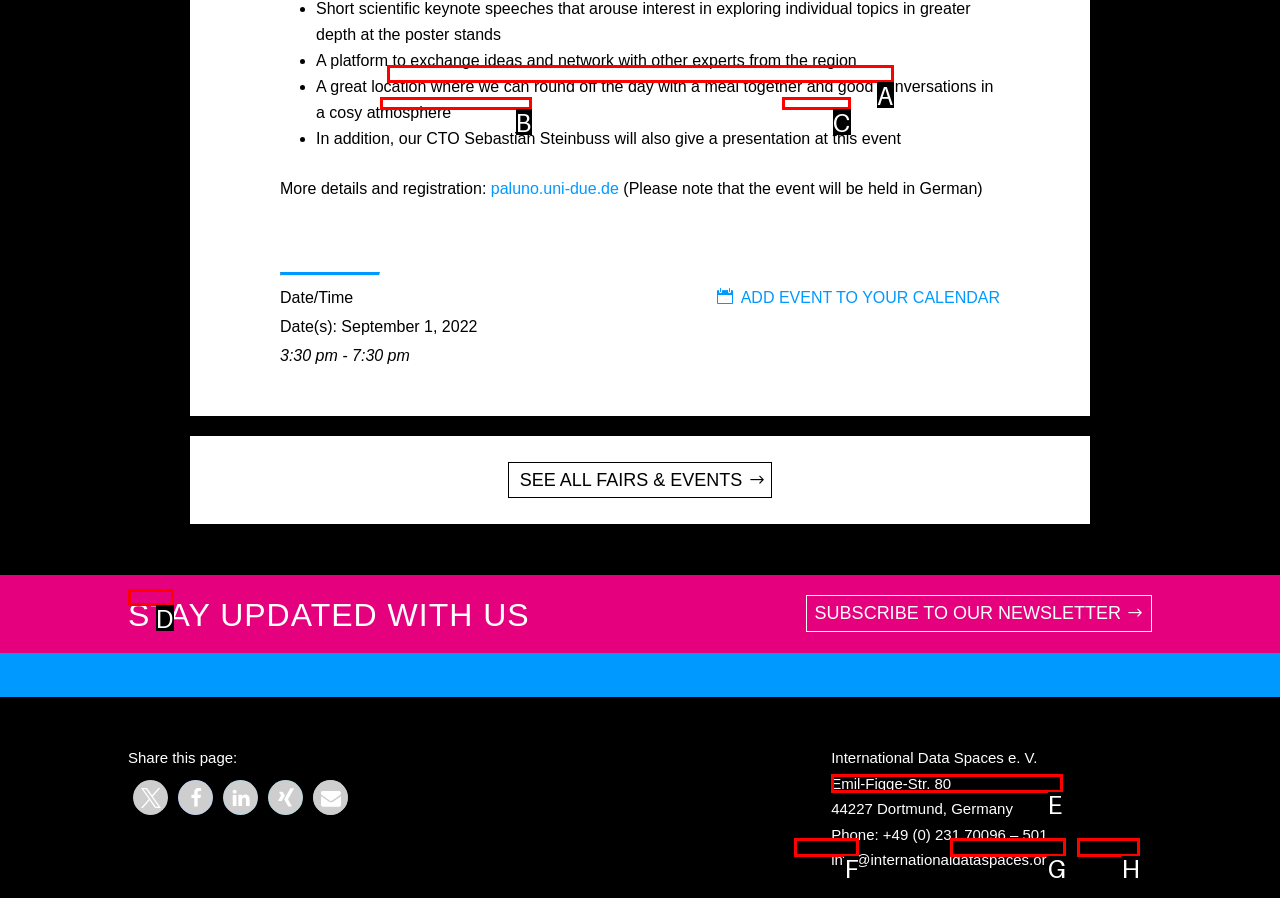Match the option to the description: info@internationaldataspaces.org
State the letter of the correct option from the available choices.

E